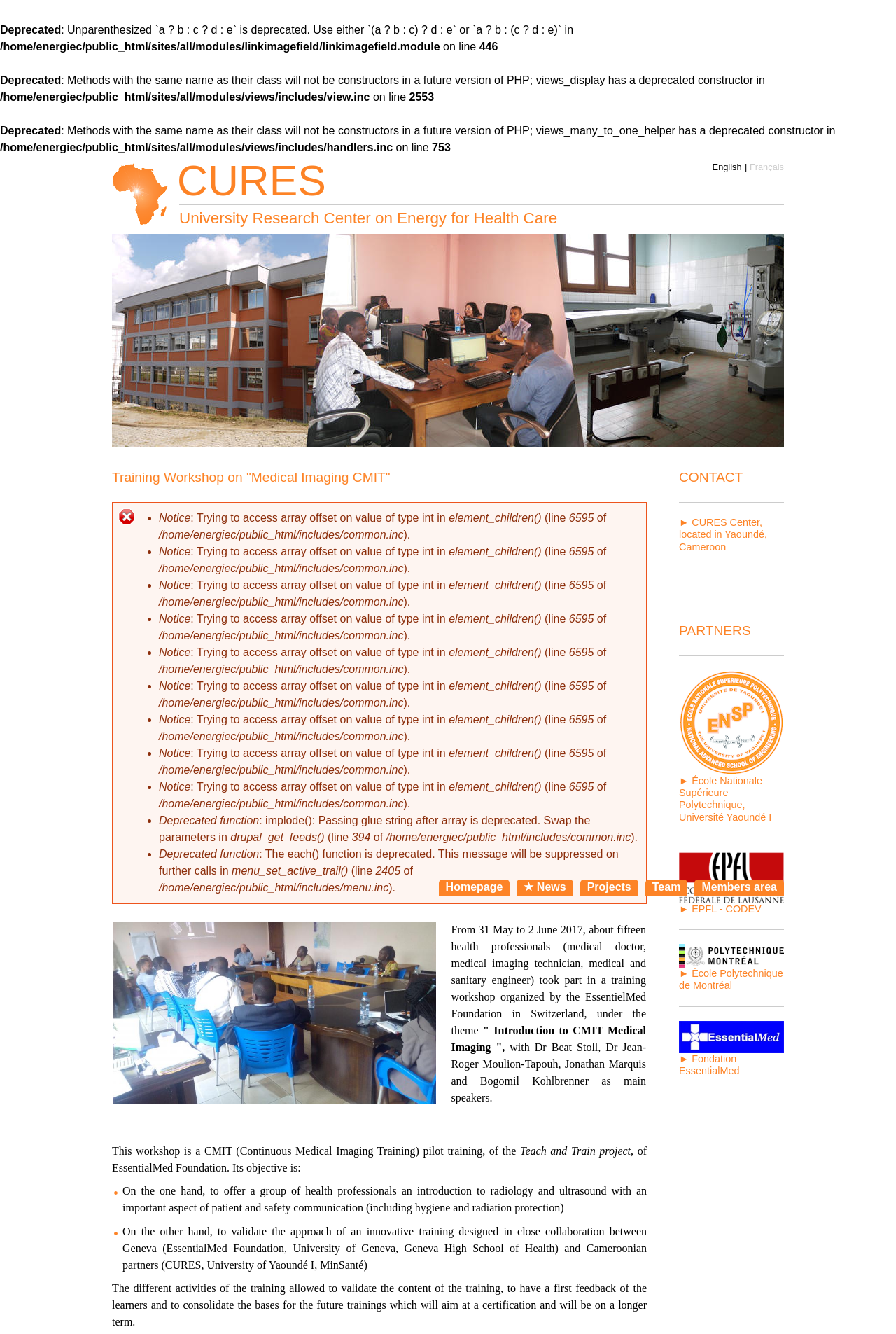Return the bounding box coordinates of the UI element that corresponds to this description: "Jump to navigation". The coordinates must be given as four float numbers in the range of 0 and 1, [left, top, right, bottom].

[0.0, 0.117, 1.0, 0.12]